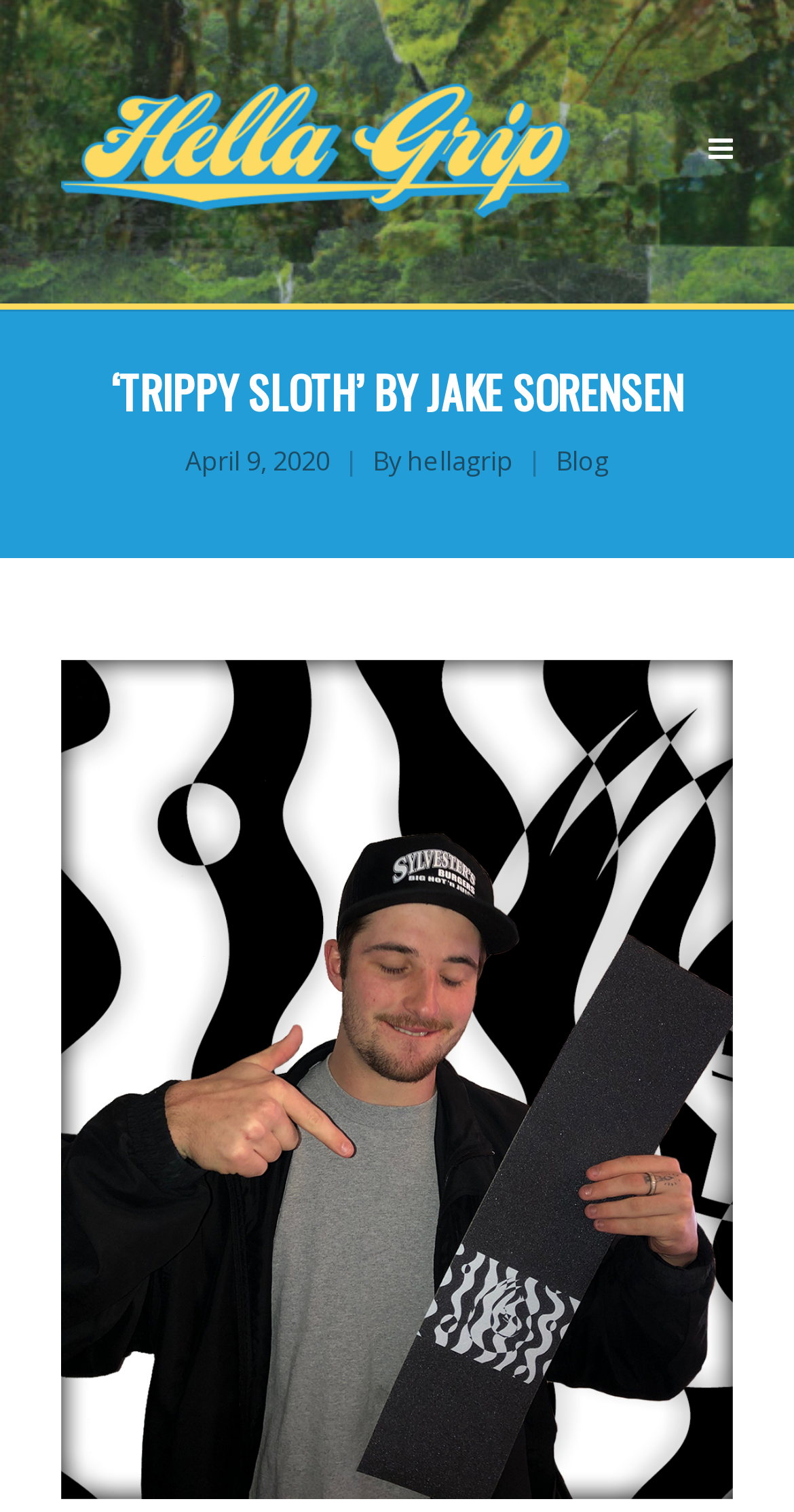What is the name of the blog?
Look at the screenshot and give a one-word or phrase answer.

Hella Grip